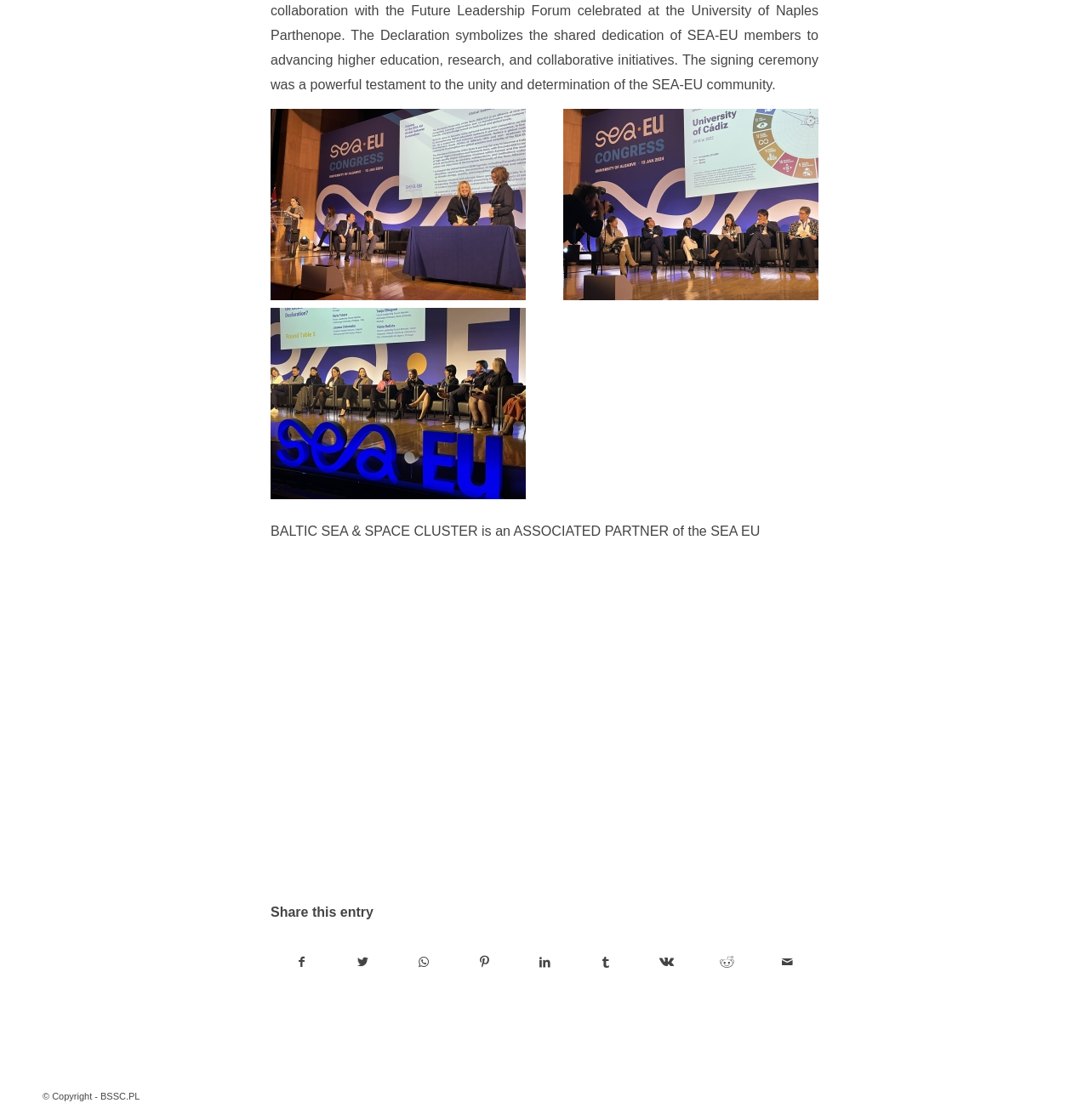Please find the bounding box coordinates of the element that needs to be clicked to perform the following instruction: "Share this entry on Facebook". The bounding box coordinates should be four float numbers between 0 and 1, represented as [left, top, right, bottom].

[0.249, 0.838, 0.305, 0.881]